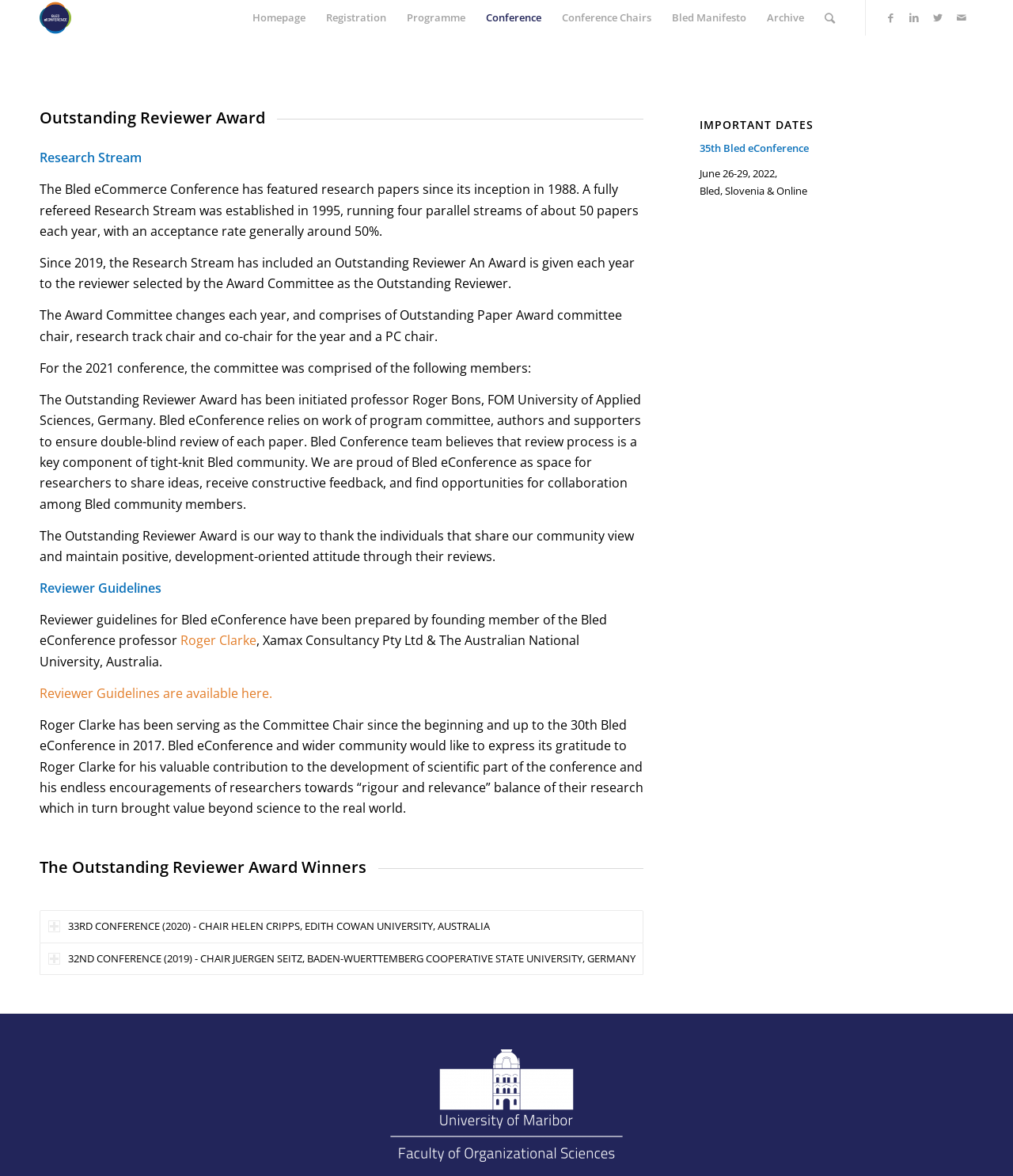Who initiated the Outstanding Reviewer Award?
We need a detailed and meticulous answer to the question.

The question asks for the person who initiated the Outstanding Reviewer Award. This information can be found in the paragraph that starts with 'The Outstanding Reviewer Award has been initiated...' and mentions Professor Roger Bons as the initiator.